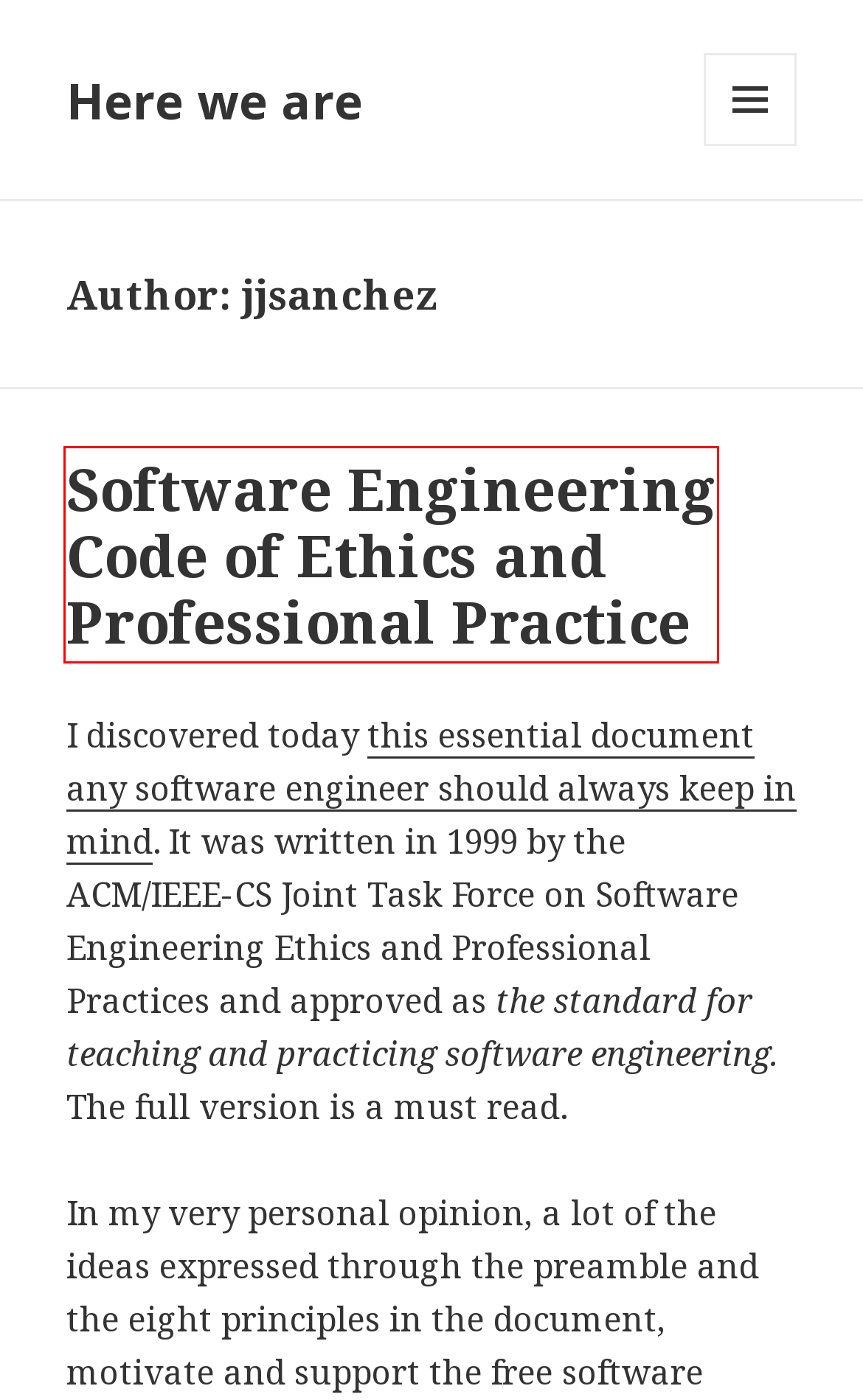You are provided with a screenshot of a webpage that includes a red rectangle bounding box. Please choose the most appropriate webpage description that matches the new webpage after clicking the element within the red bounding box. Here are the candidates:
A. Guadec 2006: ideas for the Business software with Gnome BoF – Here we are
B. Lume Nunca Mais – Here we are
C. Blog Tool, Publishing Platform, and CMS – WordPress.org
D. Igalia - Open Source Consultancy and Development
E. Society – Here we are
F. The BuildBot
G. Software Engineering Code of Ethics and Professional Practice – Here we are
H. Here we are – Random thoughts about life, society and technology by Juan José Sánchez Penas

G